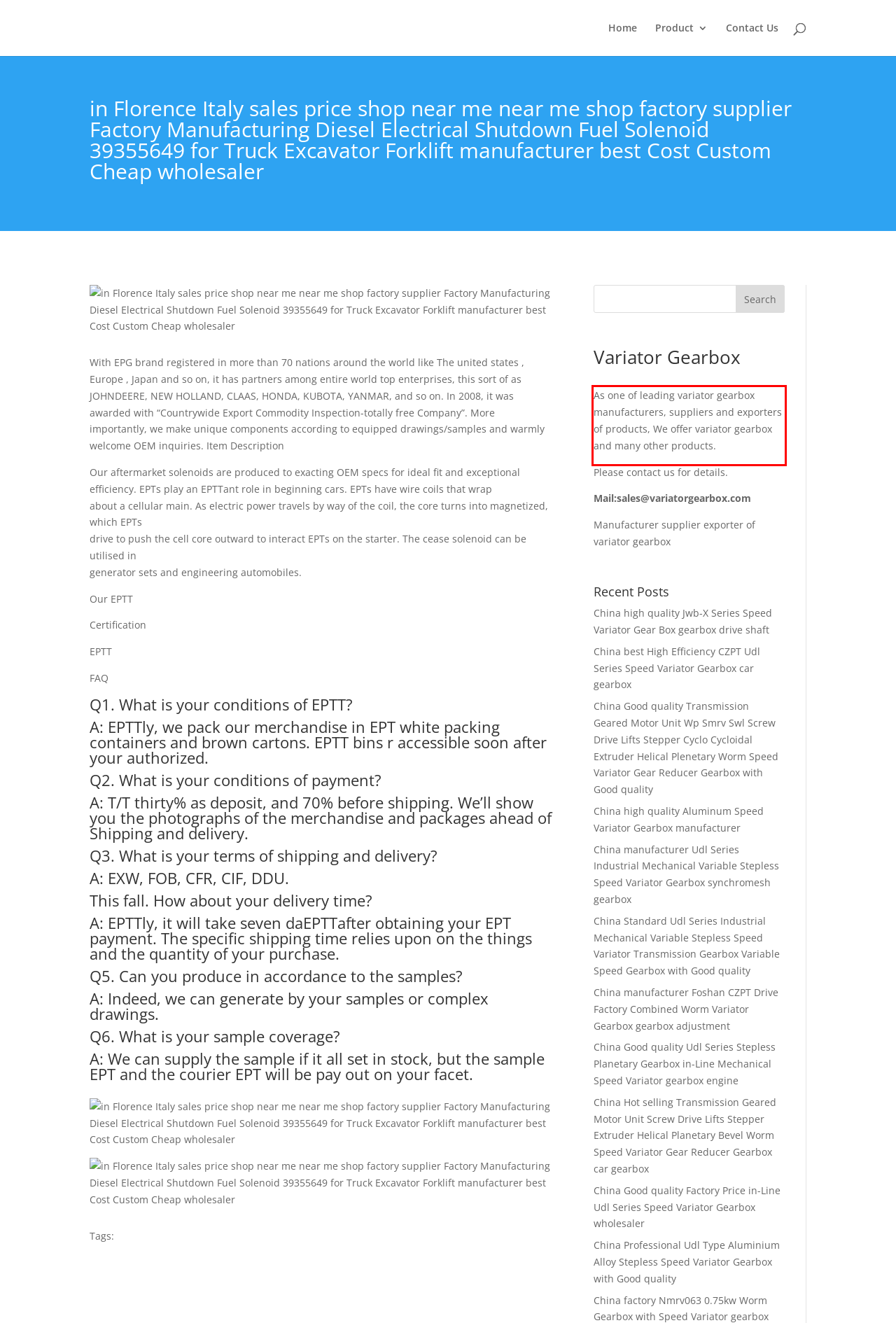Identify the text inside the red bounding box in the provided webpage screenshot and transcribe it.

As one of leading variator gearbox manufacturers, suppliers and exporters of products, We offer variator gearbox and many other products.